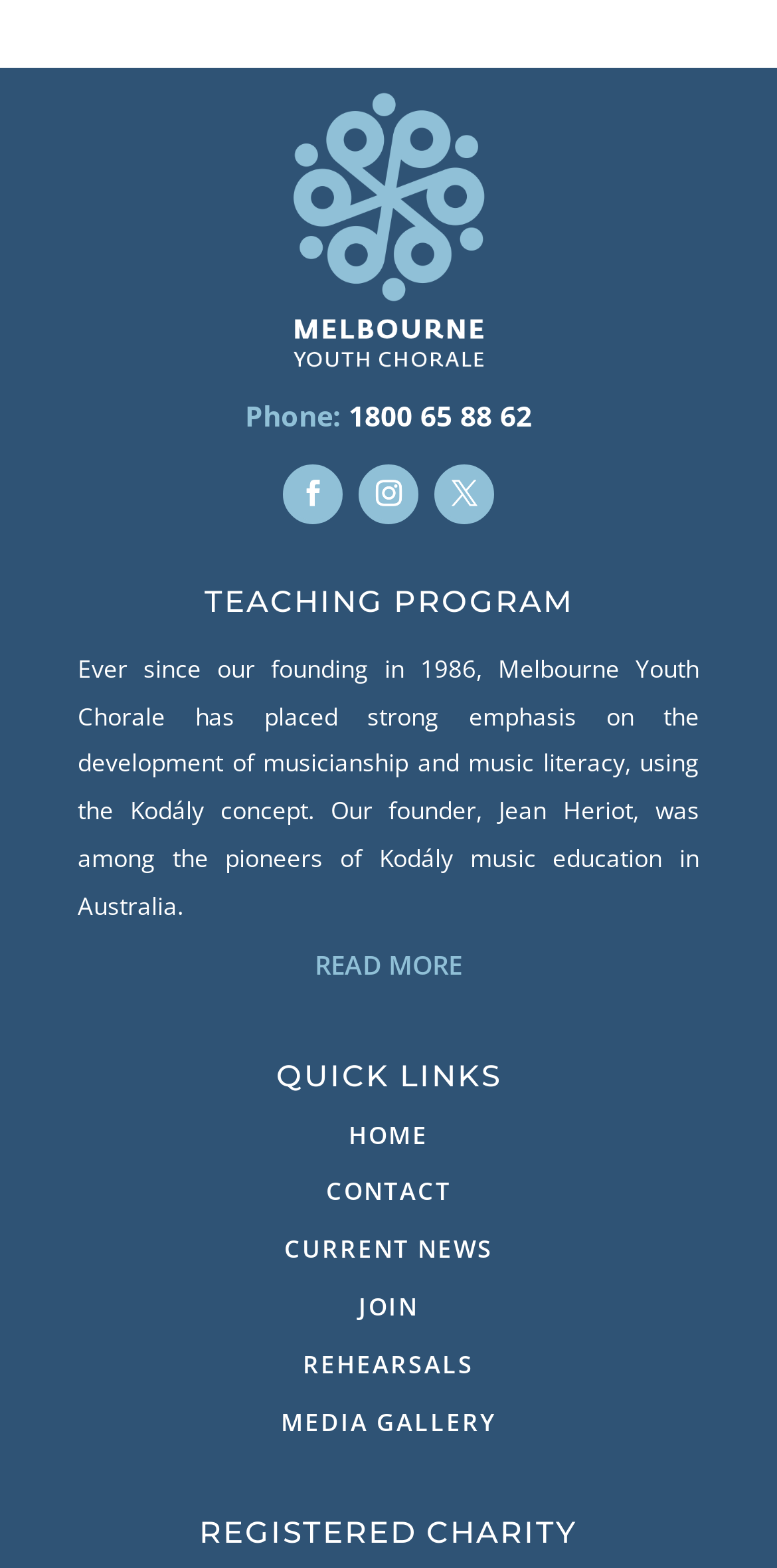Please determine the bounding box coordinates, formatted as (top-left x, top-left y, bottom-right x, bottom-right y), with all values as floating point numbers between 0 and 1. Identify the bounding box of the region described as: Follow

[0.364, 0.296, 0.441, 0.334]